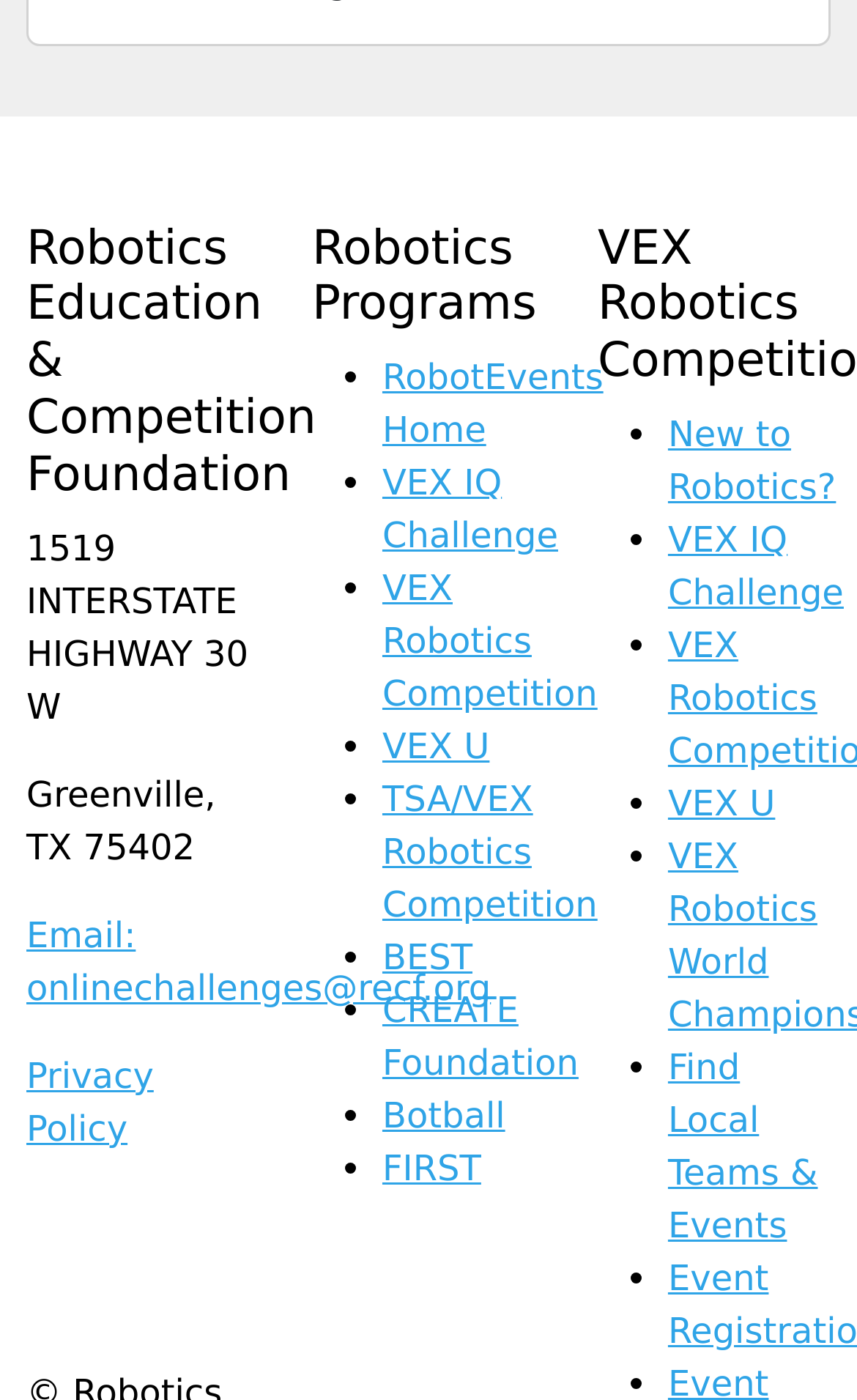Find and provide the bounding box coordinates for the UI element described here: "VEX IQ Challenge". The coordinates should be given as four float numbers between 0 and 1: [left, top, right, bottom].

[0.446, 0.33, 0.651, 0.398]